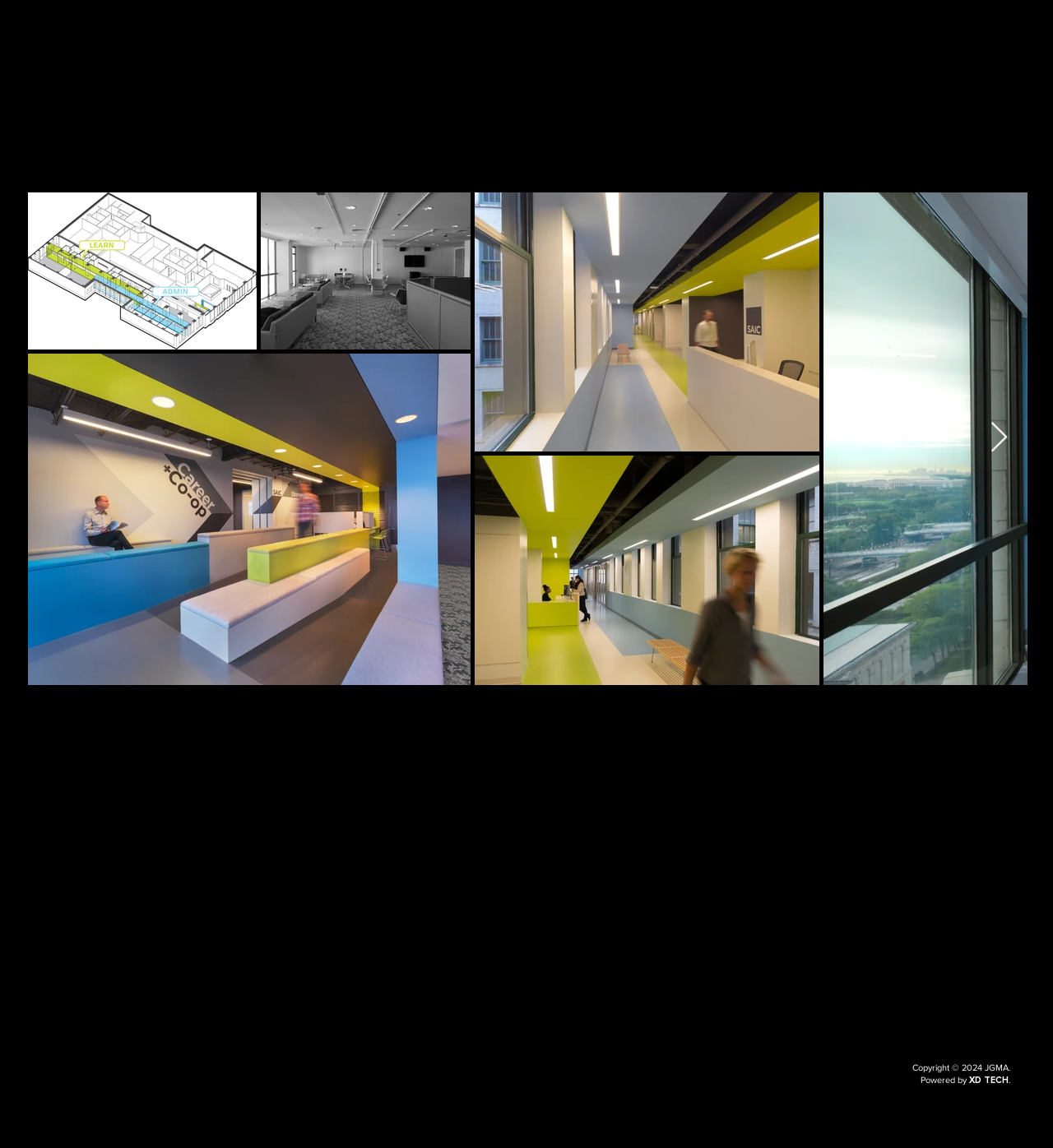Provide the bounding box coordinates, formatted as (top-left x, top-left y, bottom-right x, bottom-right y), with all values being floating point numbers between 0 and 1. Identify the bounding box of the UI element that matches the description: aria-label="Twitter"

[0.137, 0.923, 0.16, 0.945]